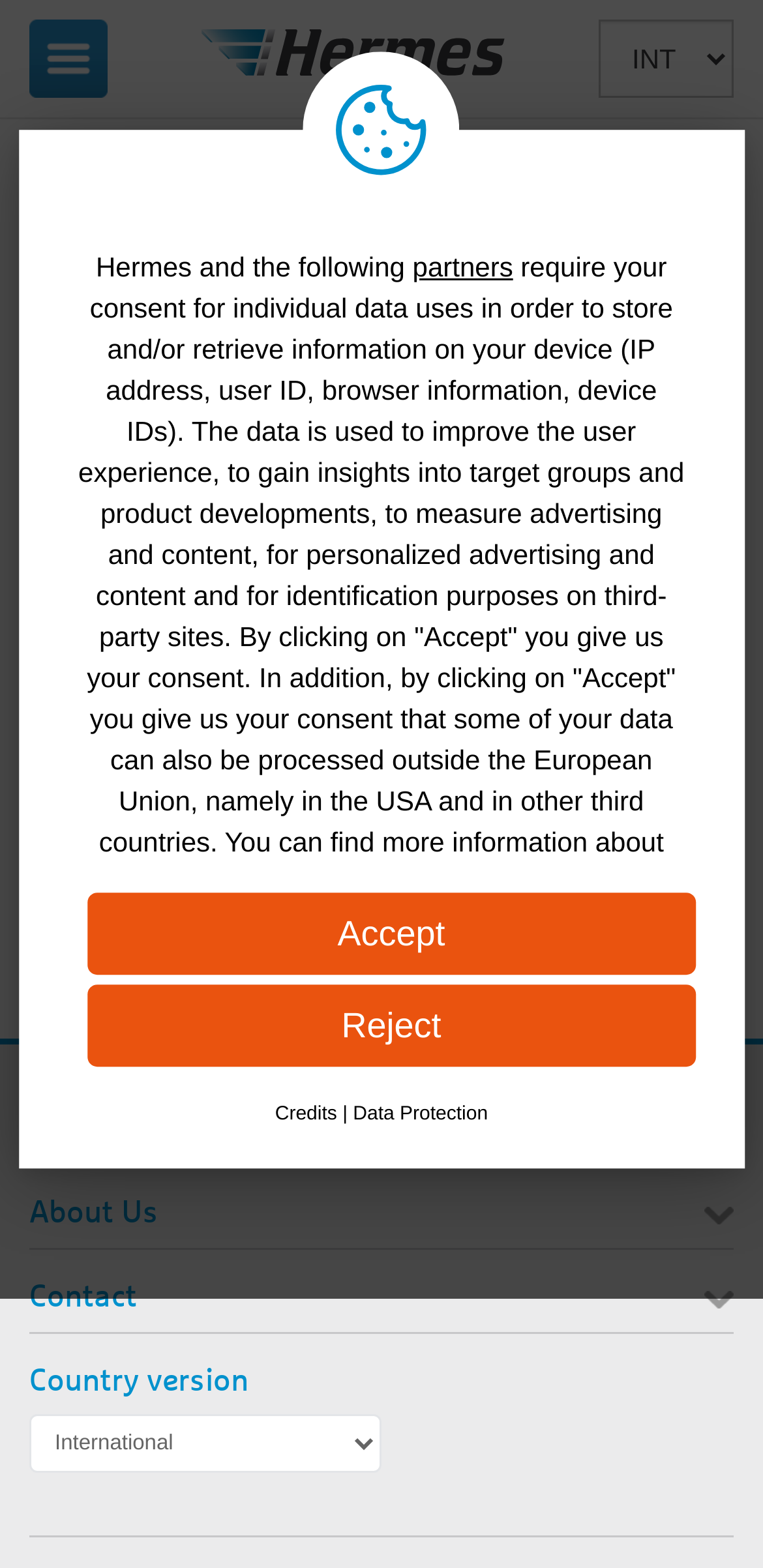Please examine the image and answer the question with a detailed explanation:
What is the alternative to clicking the 'Accept' button?

Based on the dialog box, I can see that the alternative to clicking the 'Accept' button is to click the 'Reject' button, which rejects the setting of Cookies that are not technically necessary for the operation of the website.